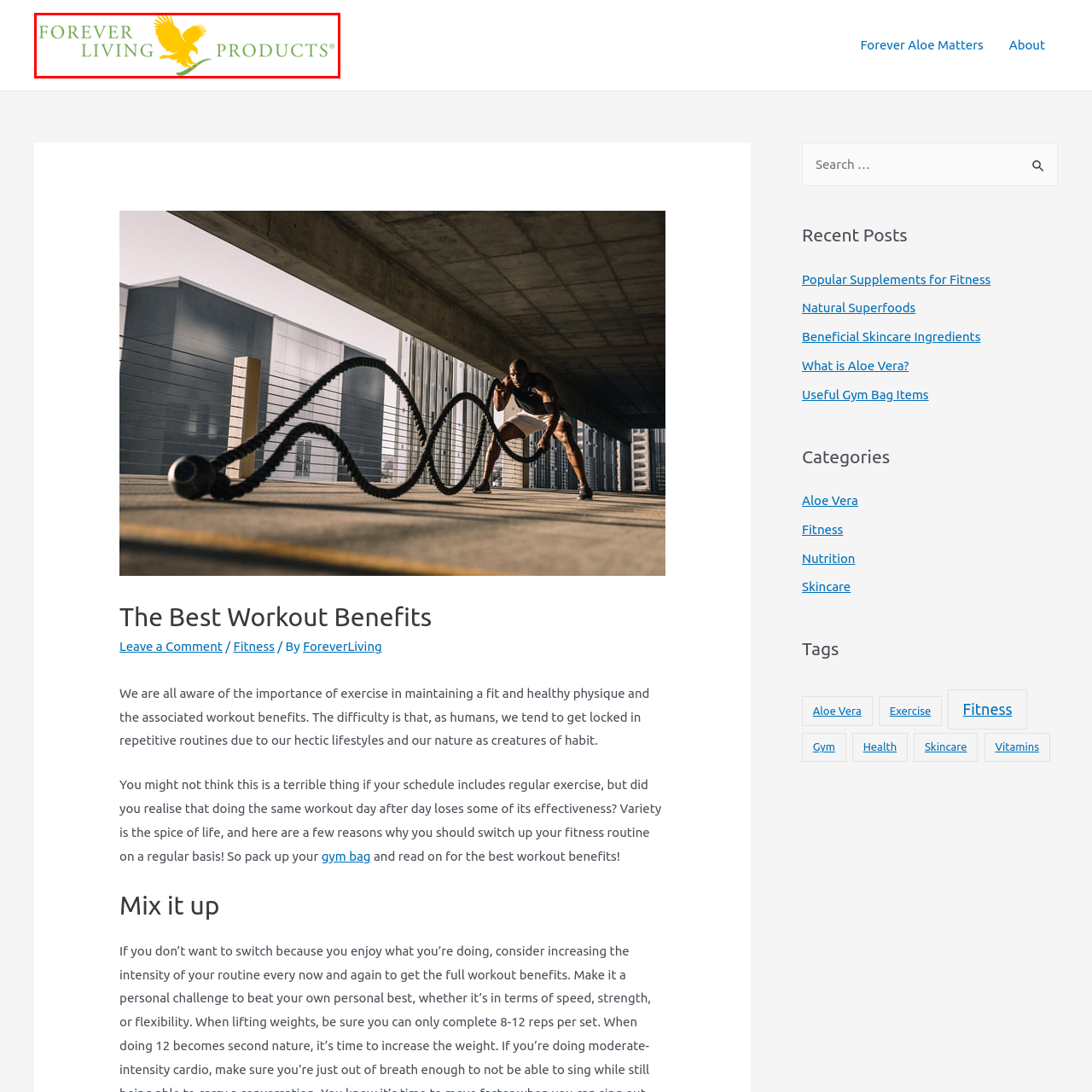Observe the image inside the red bounding box and answer briefly using a single word or phrase: What does the green color in the logo represent?

Nature and wellness